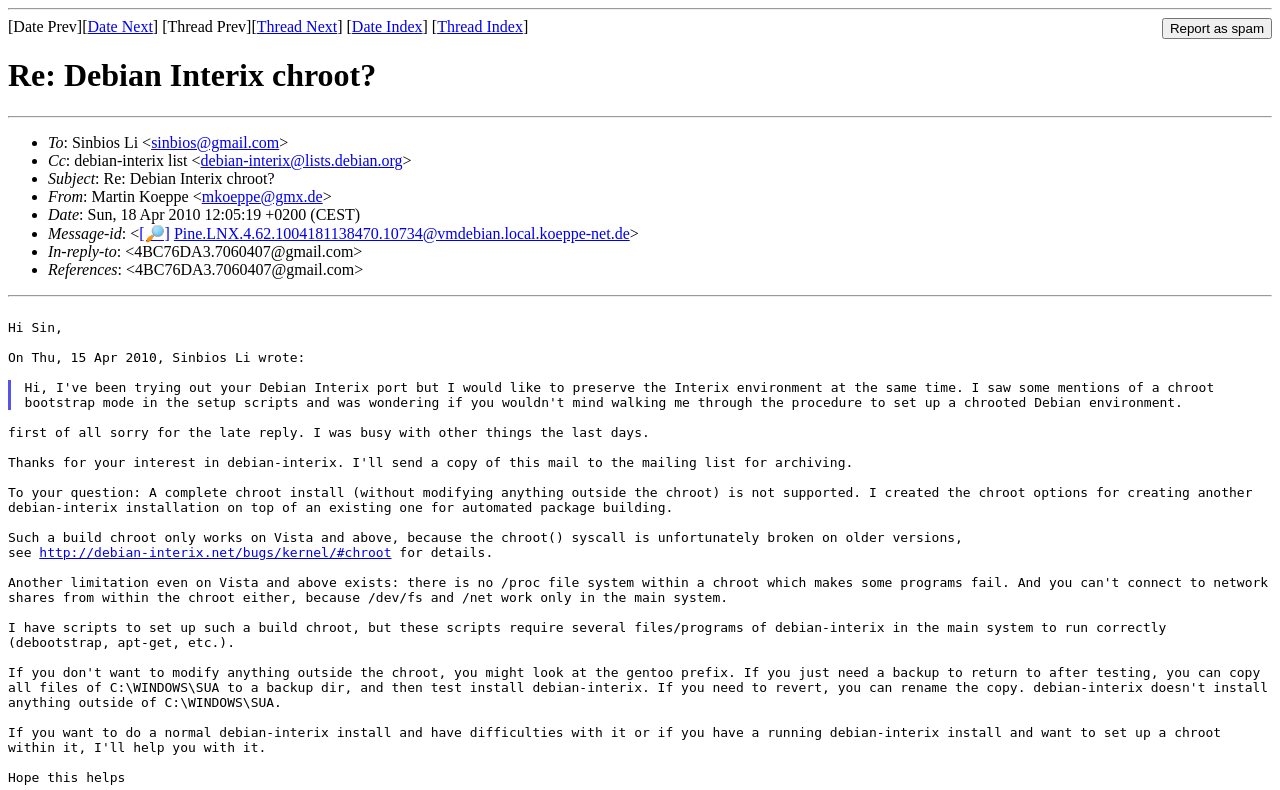Using the provided element description "sinbios@gmail.com", determine the bounding box coordinates of the UI element.

[0.118, 0.169, 0.218, 0.191]